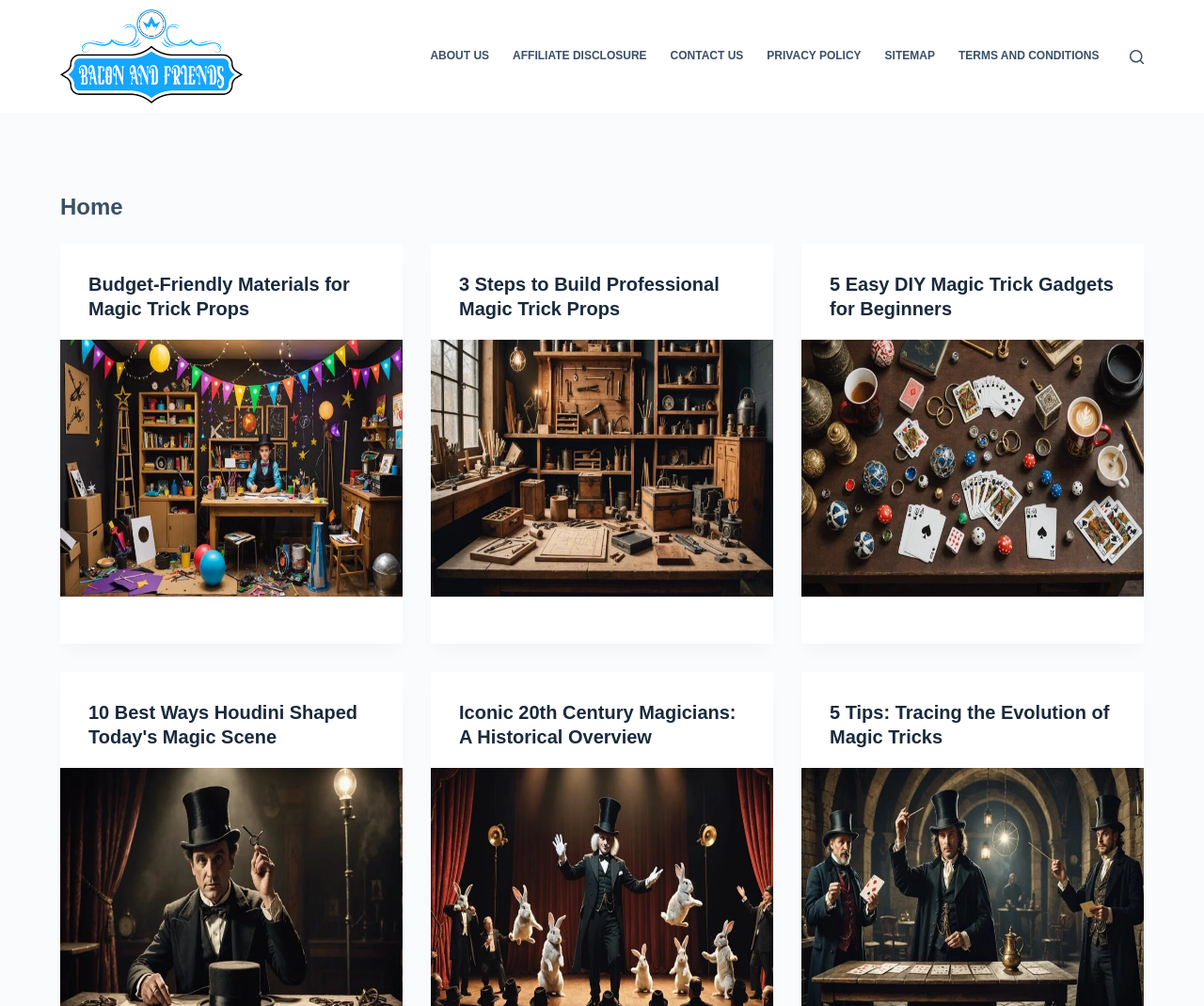How many navigation links are in the header menu?
Provide a one-word or short-phrase answer based on the image.

6